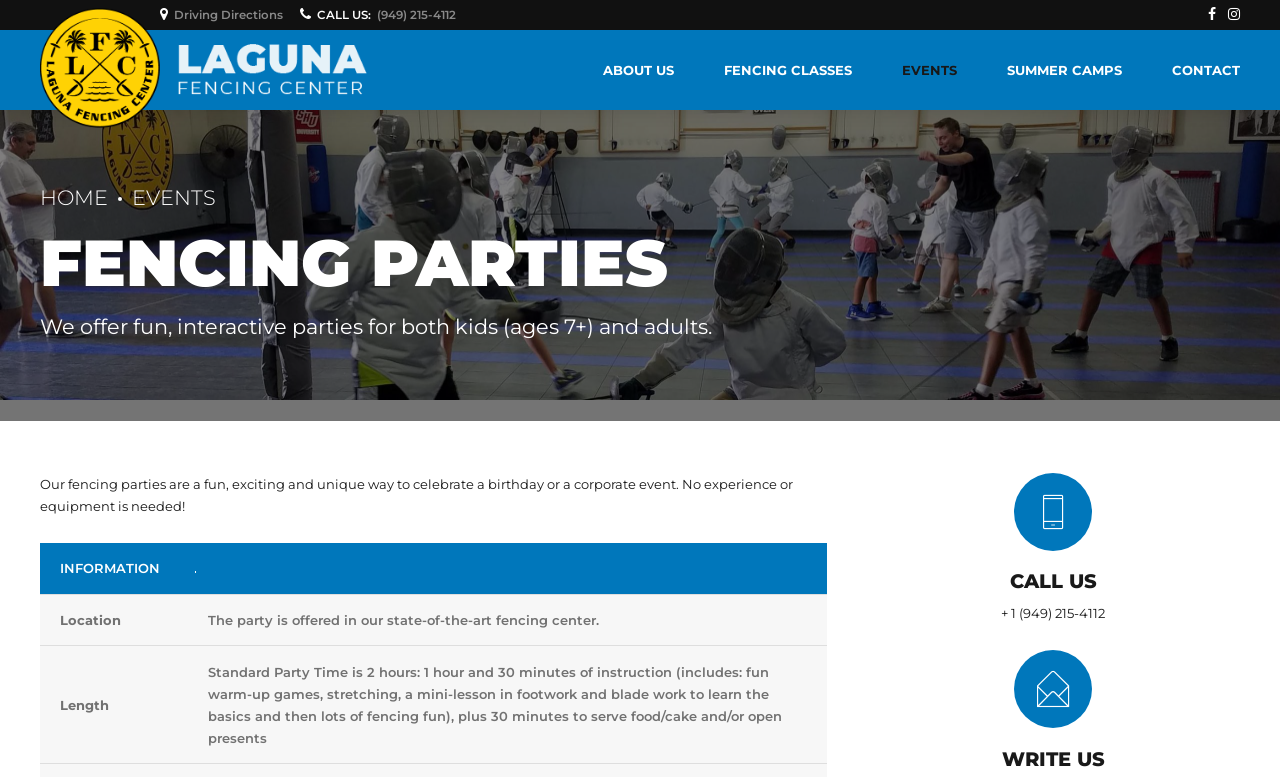Bounding box coordinates are specified in the format (top-left x, top-left y, bottom-right x, bottom-right y). All values are floating point numbers bounded between 0 and 1. Please provide the bounding box coordinate of the region this sentence describes: Events

[0.705, 0.039, 0.748, 0.142]